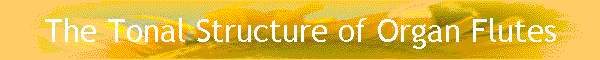Describe the image with as much detail as possible.

The image features a stylized header that reads "The Tonal Structure of Organ Flutes." The text is prominently displayed in large, bold white letters, set against a soft, warm-toned background that suggests a sense of elegance and warmth. This image serves as a visual introduction to the topic, highlighting the focus on the intricacies and acoustic characteristics of organ flutes, inviting viewers to explore further into the nuances of their tonal qualities. The design conveys both a scholarly aesthetic and an appreciation for the musical art form.